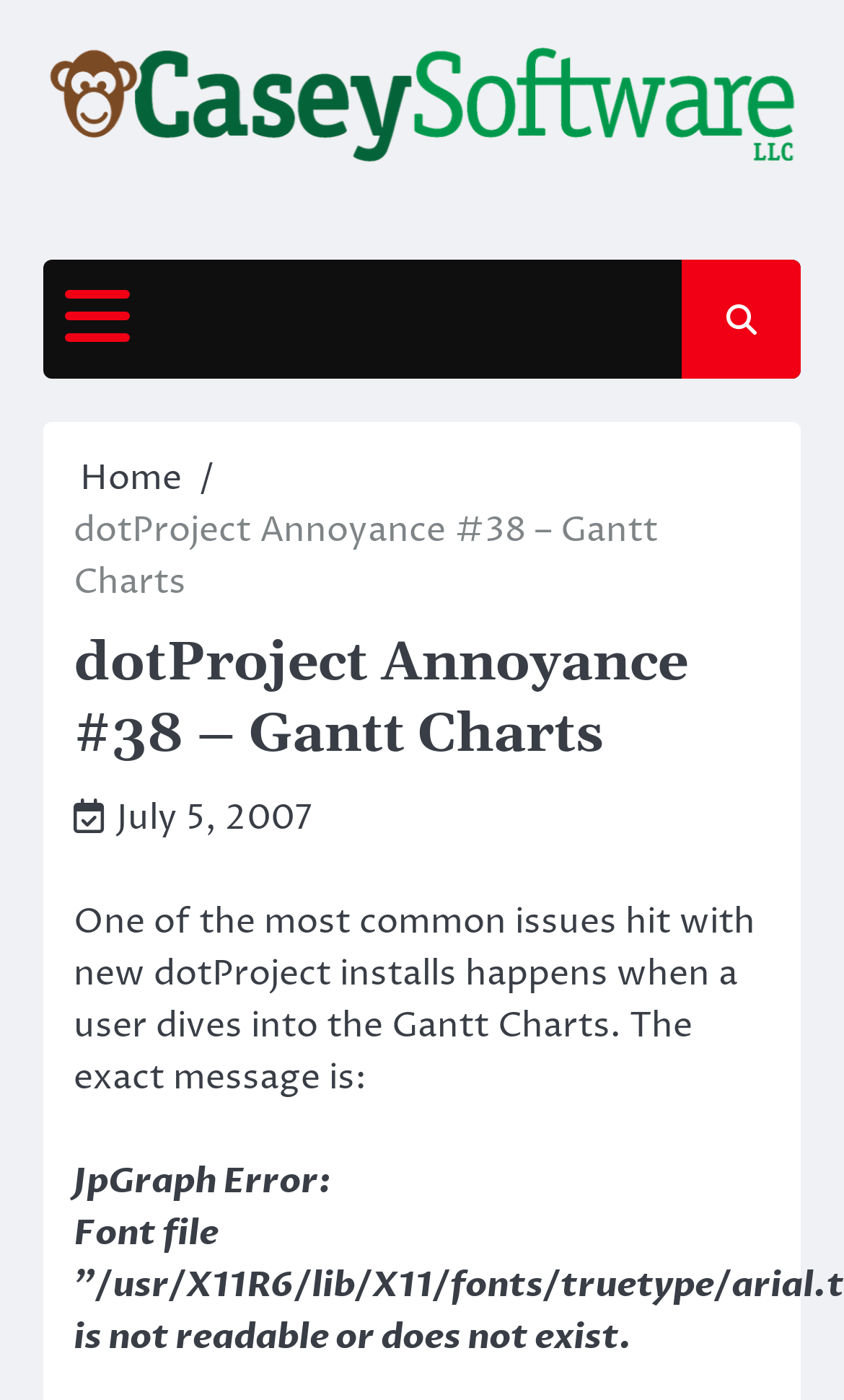Refer to the image and provide an in-depth answer to the question:
What is the status of the primary menu?

The status of the primary menu can be found at the top of the webpage, where it says '' in a button format, indicating that the primary menu is not expanded.